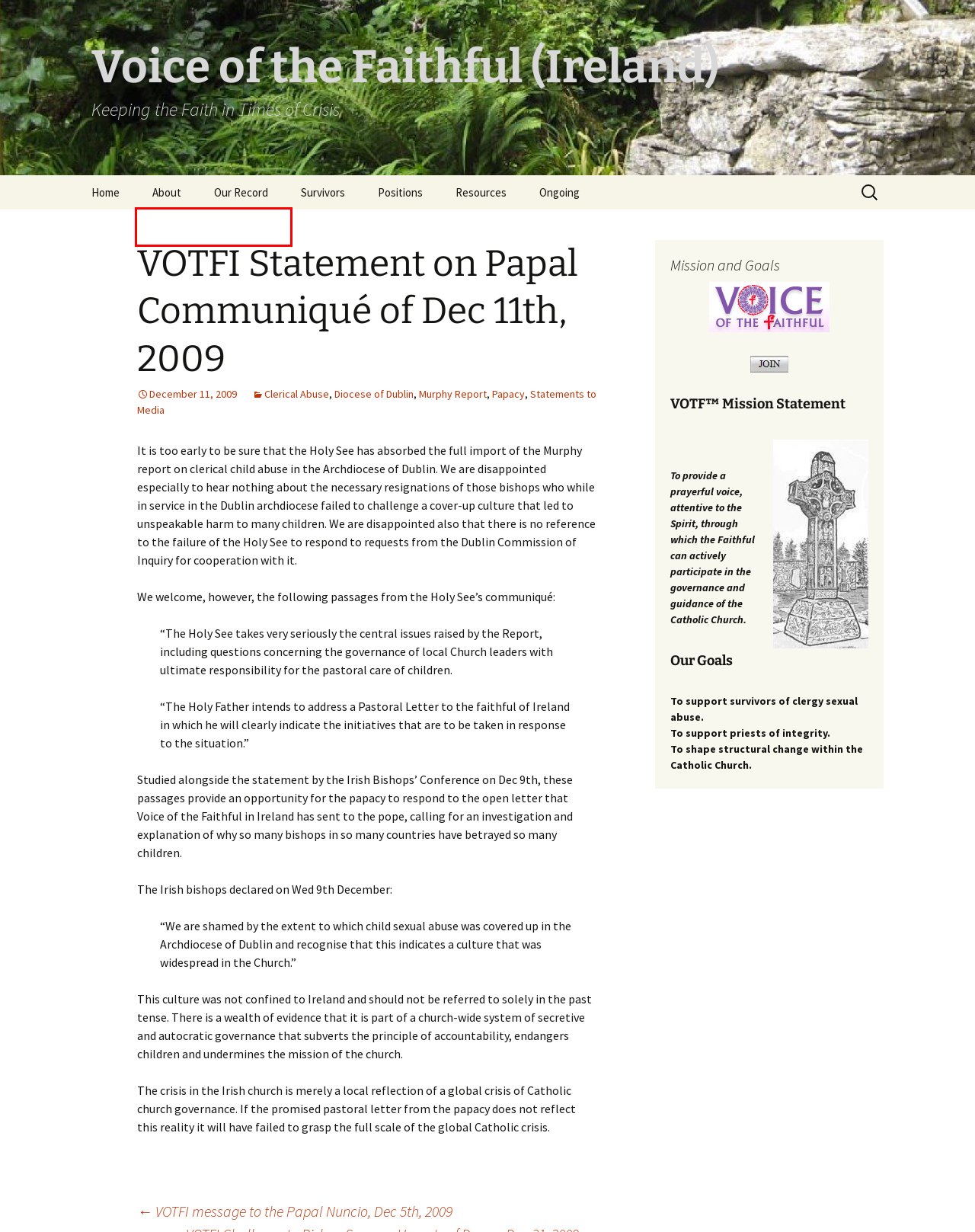Examine the screenshot of a webpage with a red bounding box around a specific UI element. Identify which webpage description best matches the new webpage that appears after clicking the element in the red bounding box. Here are the candidates:
A. Our Goals | Voice of the Faithful (Ireland)
B. 2005-06 | Voice of the Faithful (Ireland)
C. Our Origins | Voice of the Faithful (Ireland)
D. Voice of the Faithful (Ireland) | Keeping the Faith in Times of Crisis
E. 2011-2013 | Voice of the Faithful (Ireland)
F. Martin Ridge | Voice of the Faithful (Ireland)
G. Statements to Media | Voice of the Faithful (Ireland)
H. Diocese of Dublin | Voice of the Faithful (Ireland)

C